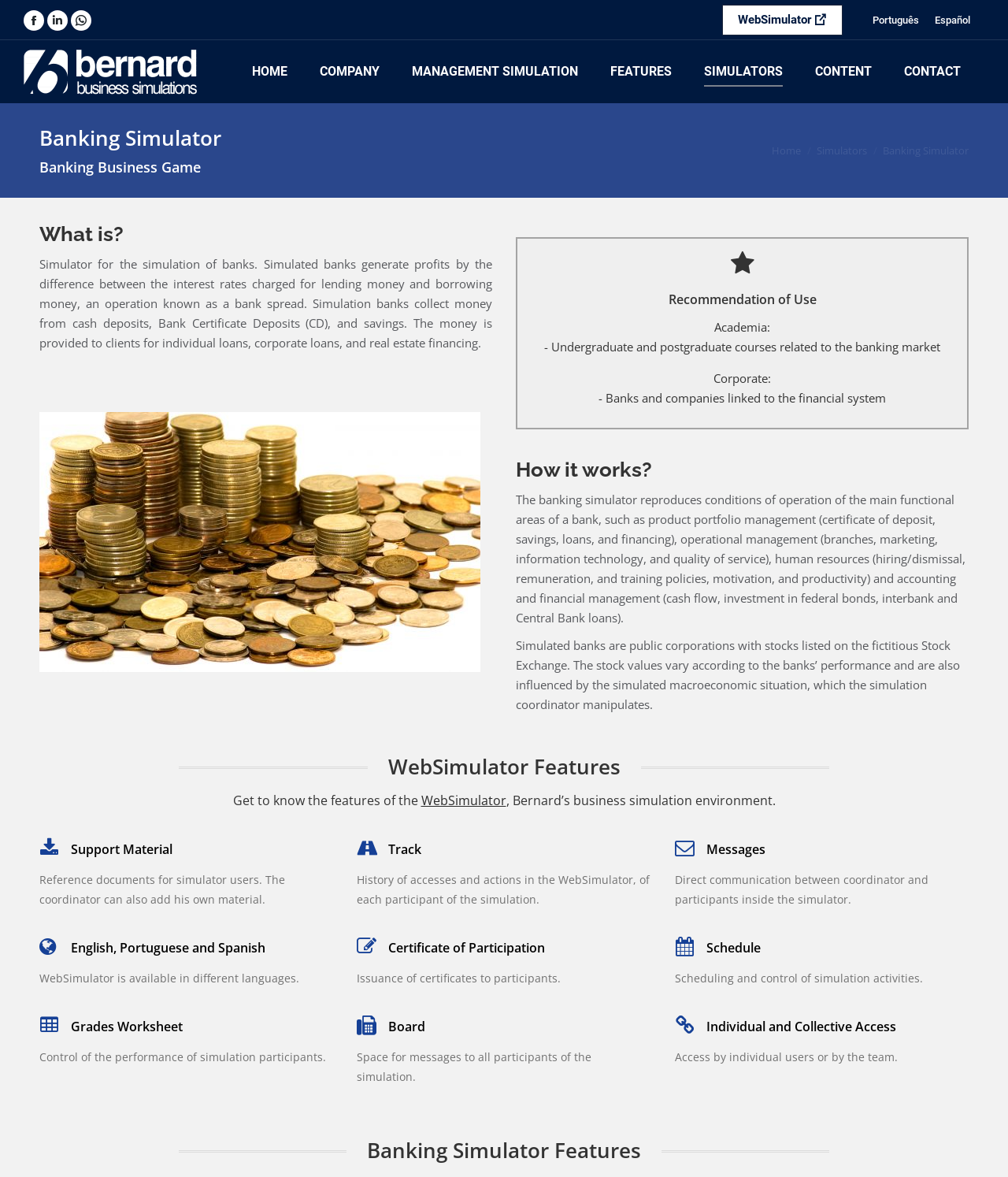Pinpoint the bounding box coordinates of the area that should be clicked to complete the following instruction: "Check the 'PRIVACY POLICY'". The coordinates must be given as four float numbers between 0 and 1, i.e., [left, top, right, bottom].

None